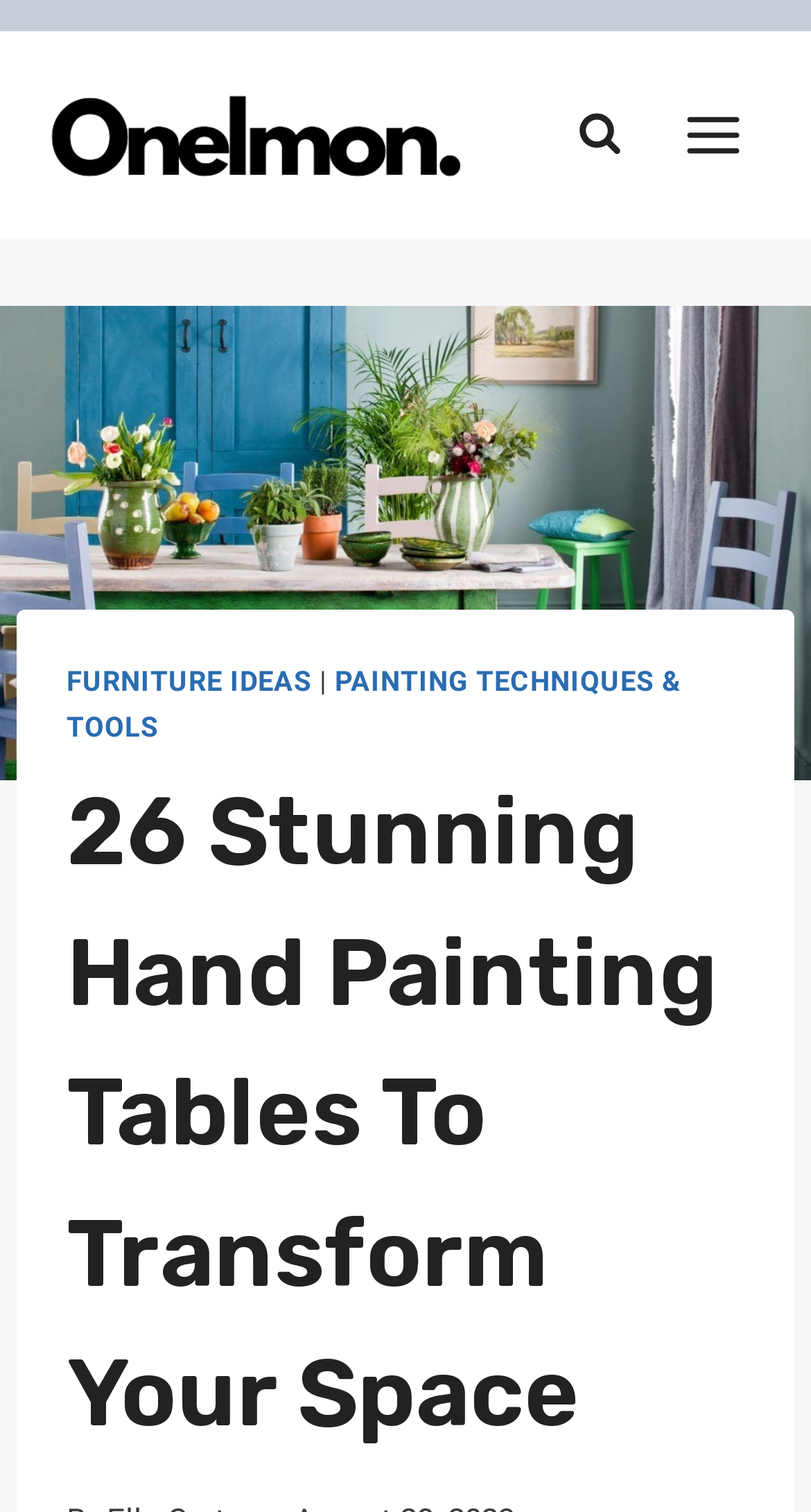What is the theme of the webpage?
Look at the image and respond to the question as thoroughly as possible.

The webpage appears to be focused on hand painting tables, as indicated by the heading '26 Stunning Hand Painting Tables To Transform Your Space' and the image 'Beautiful Painted Tables That You'll Love'.